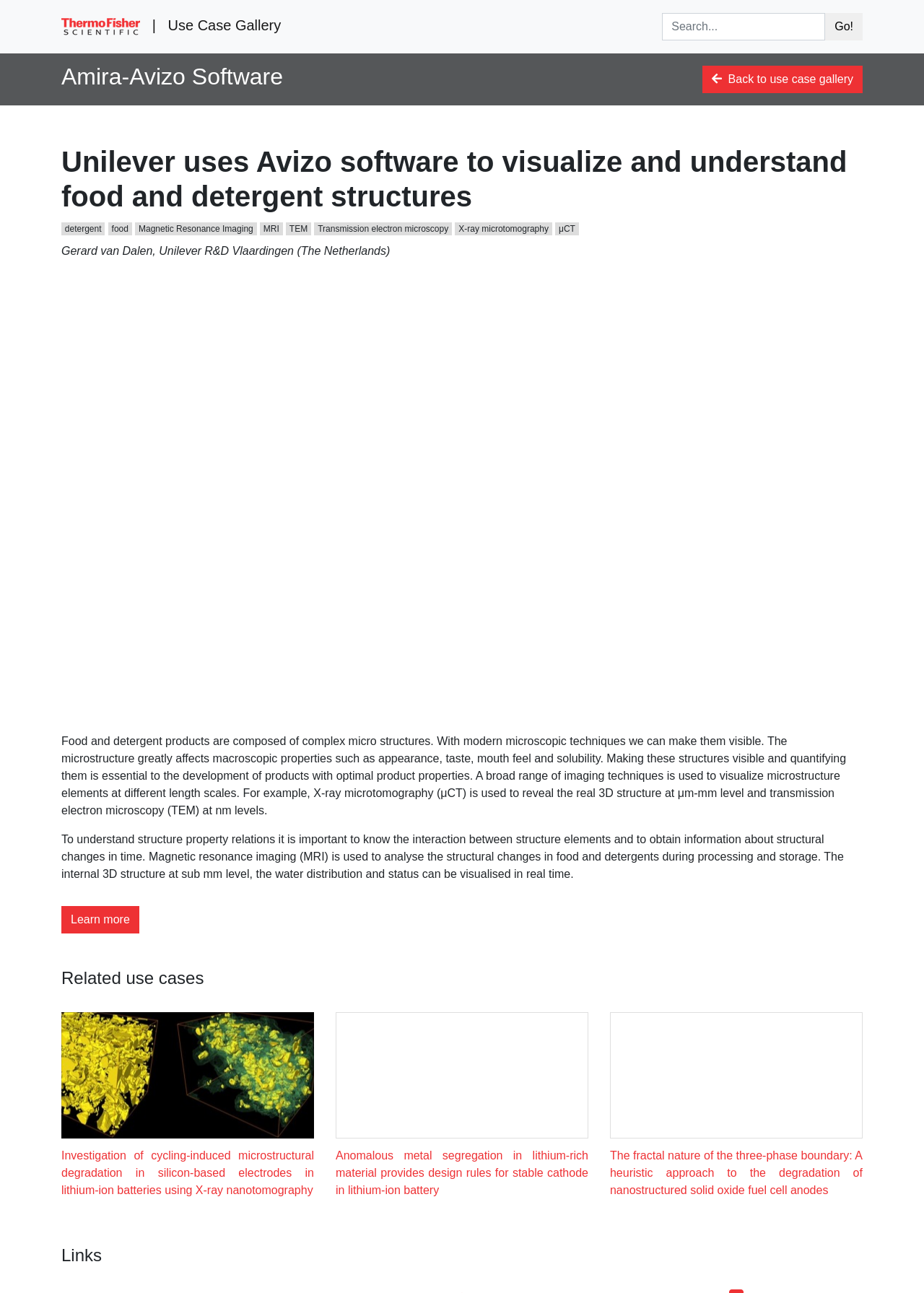Could you locate the bounding box coordinates for the section that should be clicked to accomplish this task: "Click on the link to Amira-Avizo Software".

[0.066, 0.046, 0.306, 0.077]